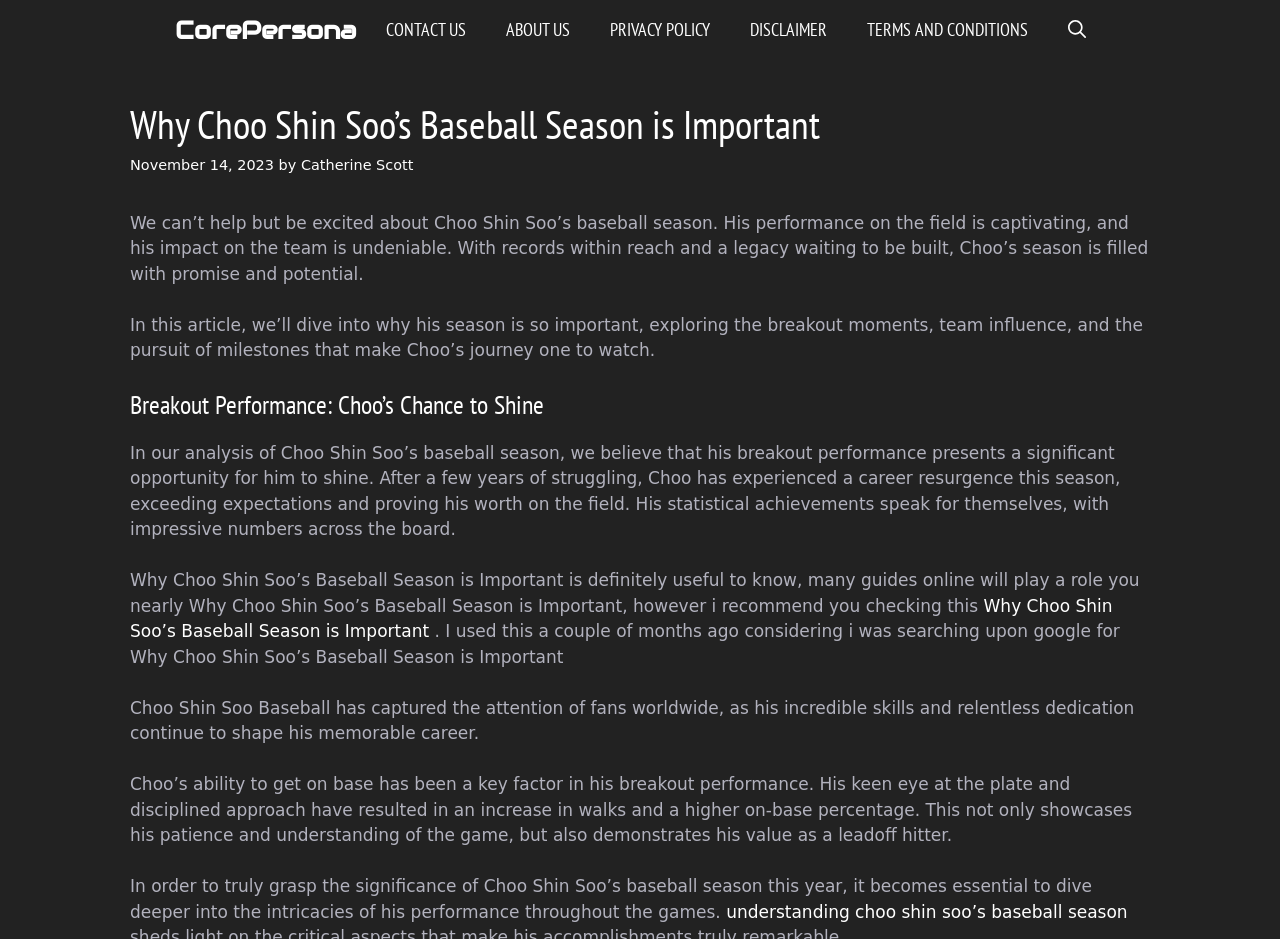What is Choo Shin Soo's current baseball season about?
Give a one-word or short phrase answer based on the image.

Breakout performance